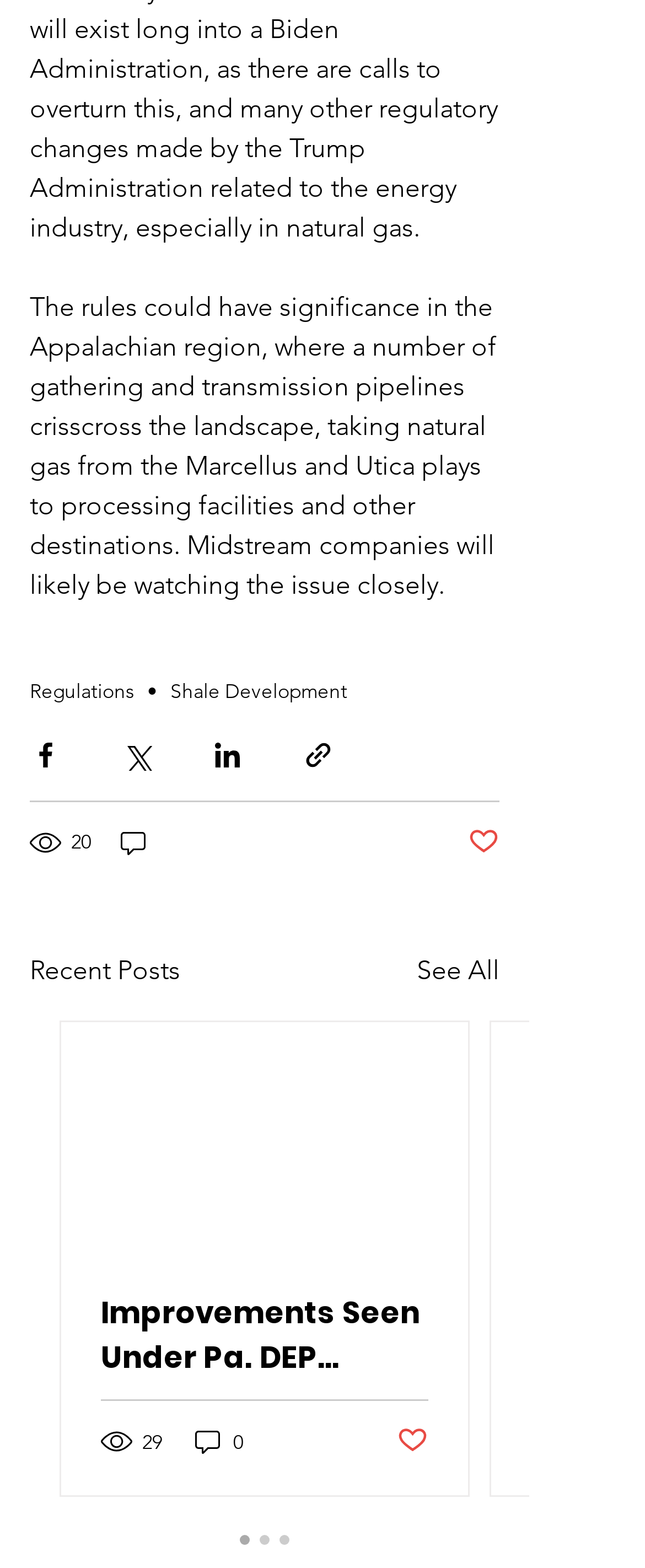How many comments does the first article have?
Observe the image and answer the question with a one-word or short phrase response.

0 comments